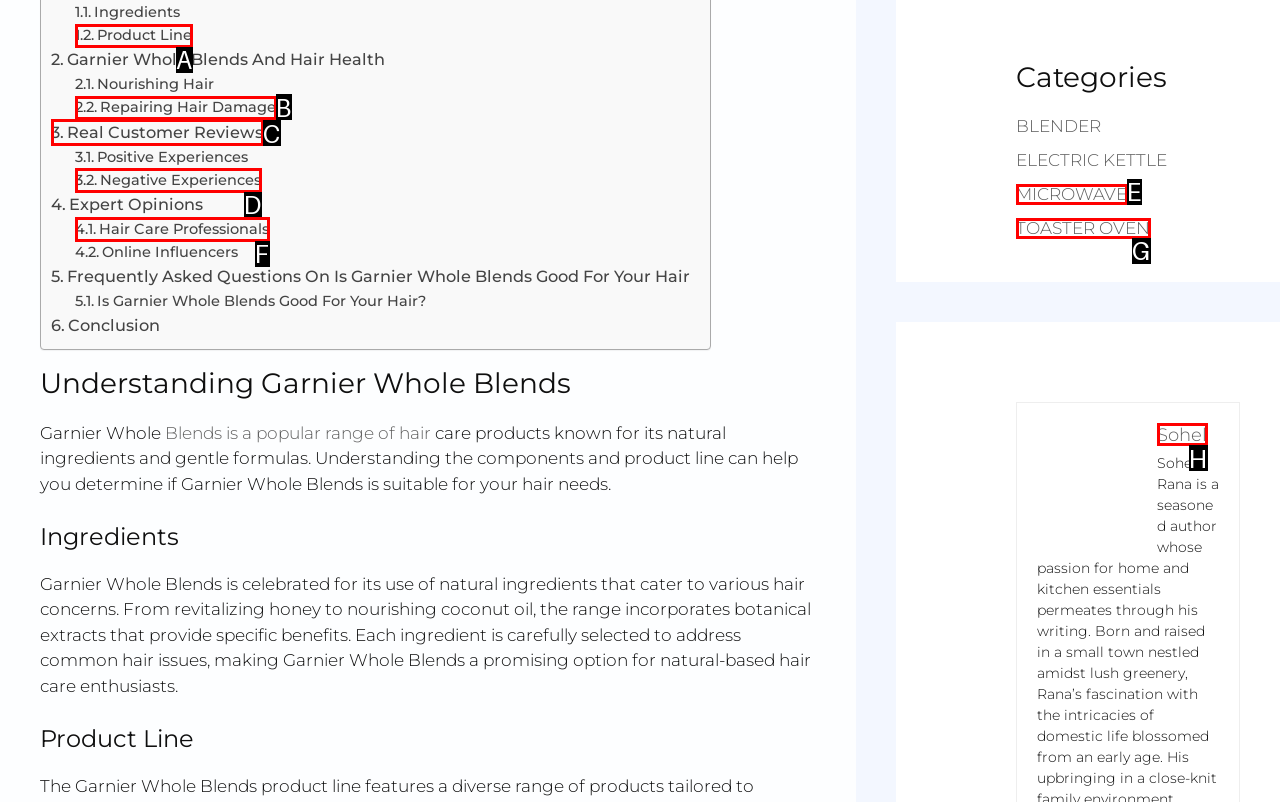Choose the option that matches the following description: Real Customer Reviews
Answer with the letter of the correct option.

C